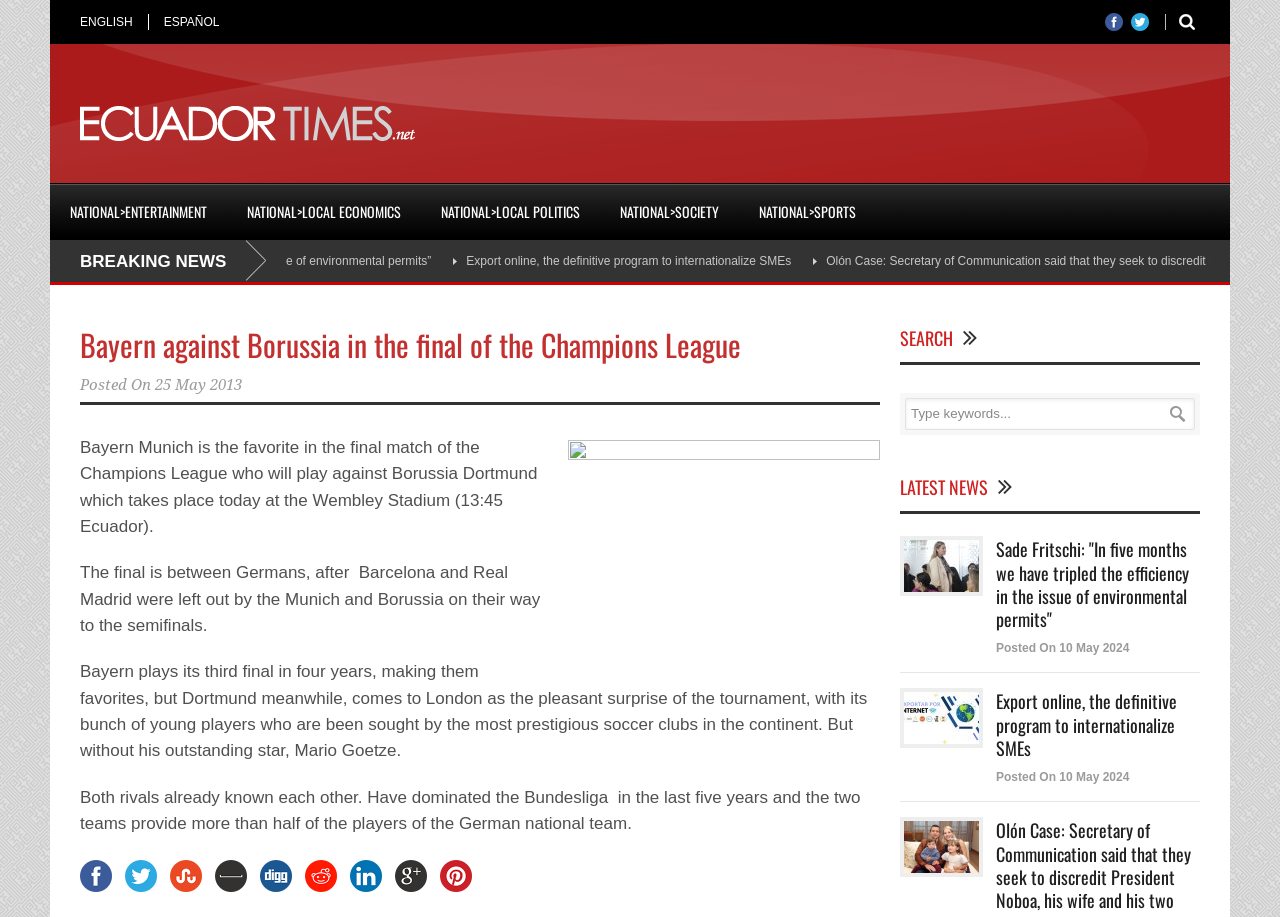What is the category of the first news article?
Look at the image and answer the question with a single word or phrase.

NATIONAL